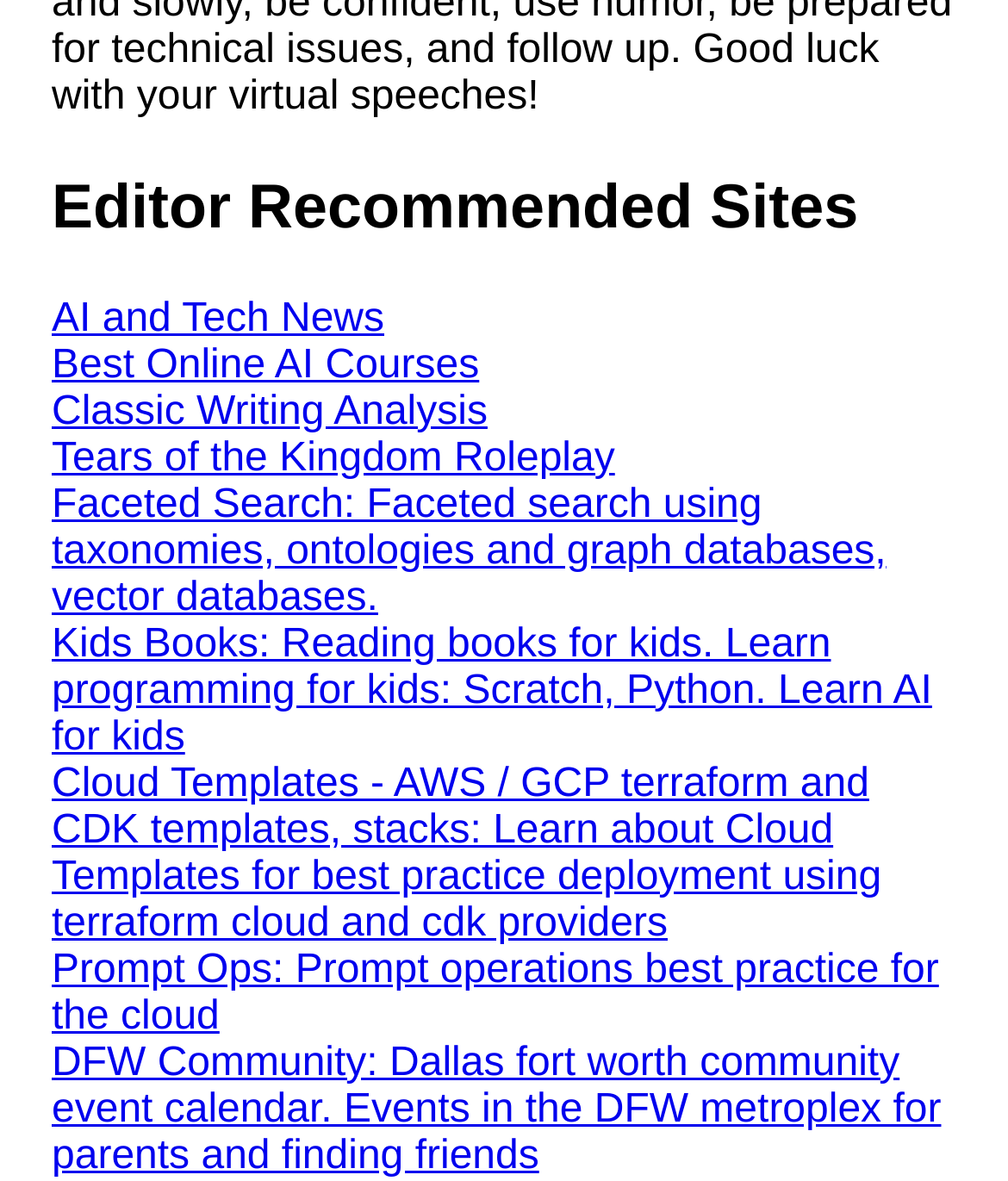Please determine the bounding box coordinates of the section I need to click to accomplish this instruction: "go to February 2024".

None